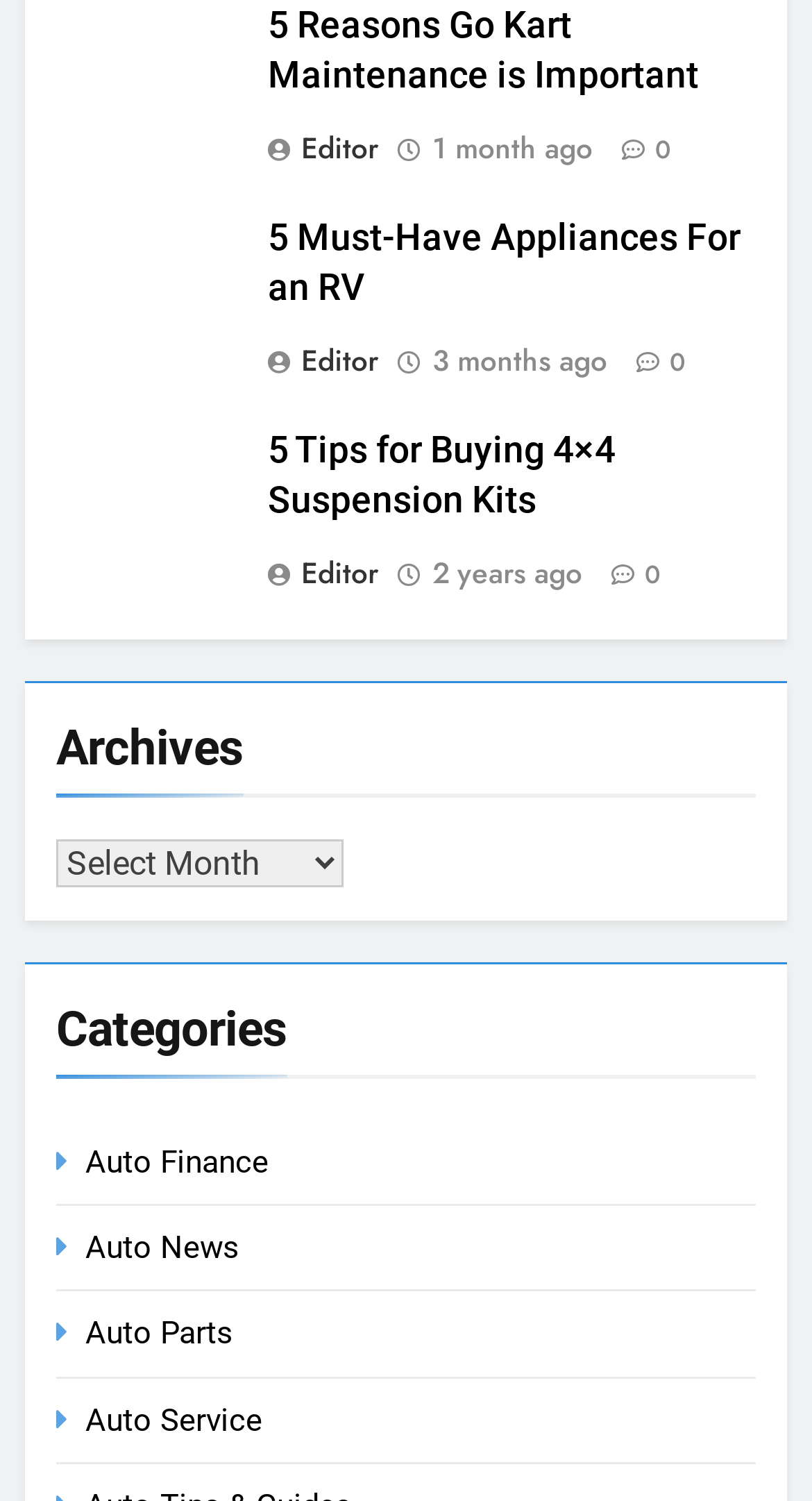Can you determine the bounding box coordinates of the area that needs to be clicked to fulfill the following instruction: "view article about go kart parts"?

[0.082, 0.02, 0.291, 0.096]